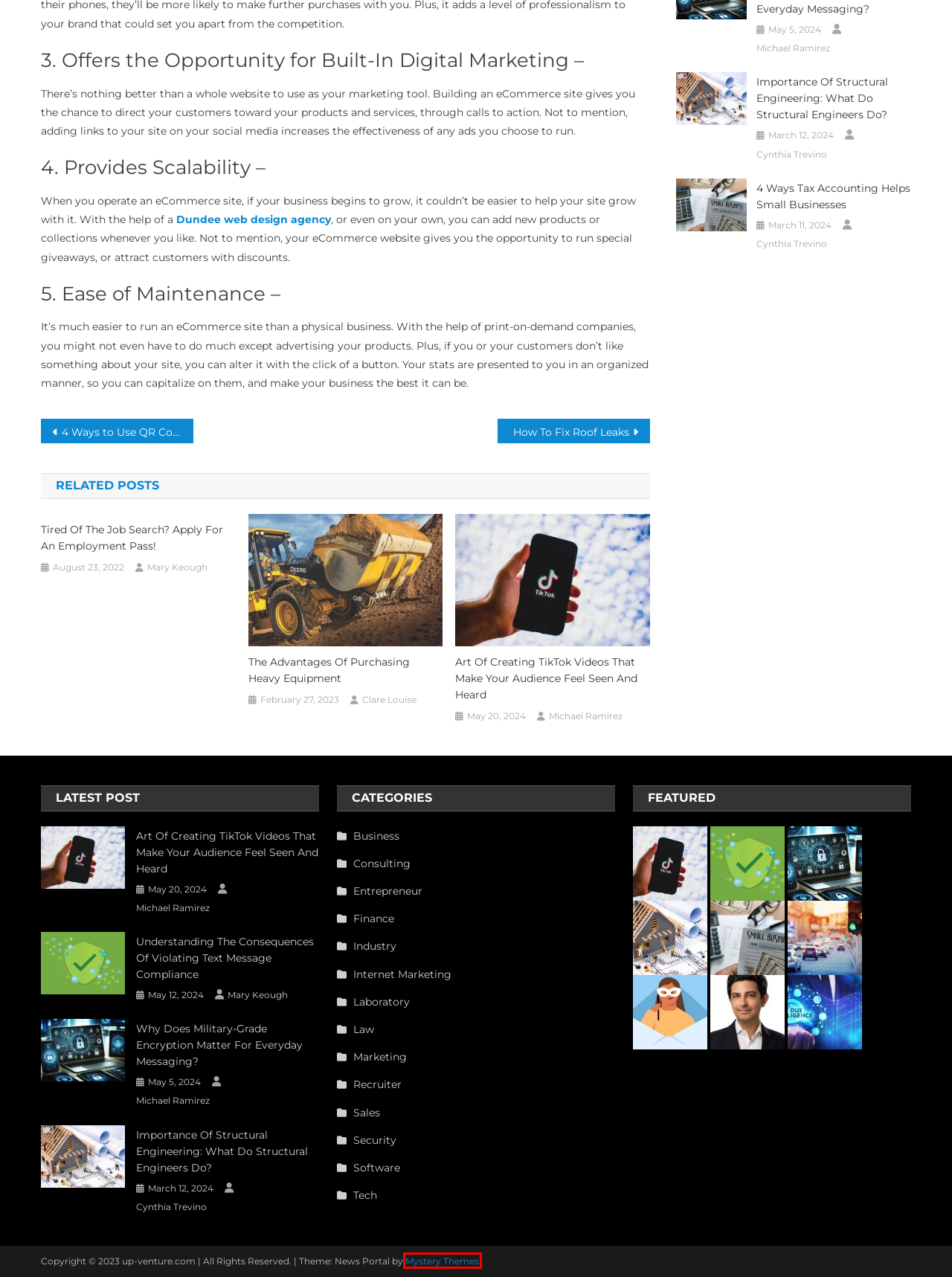Observe the screenshot of a webpage with a red bounding box highlighting an element. Choose the webpage description that accurately reflects the new page after the element within the bounding box is clicked. Here are the candidates:
A. The Advantages of Purchasing Heavy Equipment - up-venture.com
B. Cynthia Trevino, Author at up-venture.com
C. Tired of the job search? Apply for an Employment Pass! - up-venture.com
D. Importance of structural engineering: What do structural engineers do? - up-venture.com
E. Mystery Themes- Free and Premium WordPress Themes
F. 4 Ways to Use QR Codes to Improve Patient Experience and Generate Leads - up-venture.com
G. Keeping secrets safe - Role of anonymous note-taking - up-venture.com
H. Software Archives - up-venture.com

E